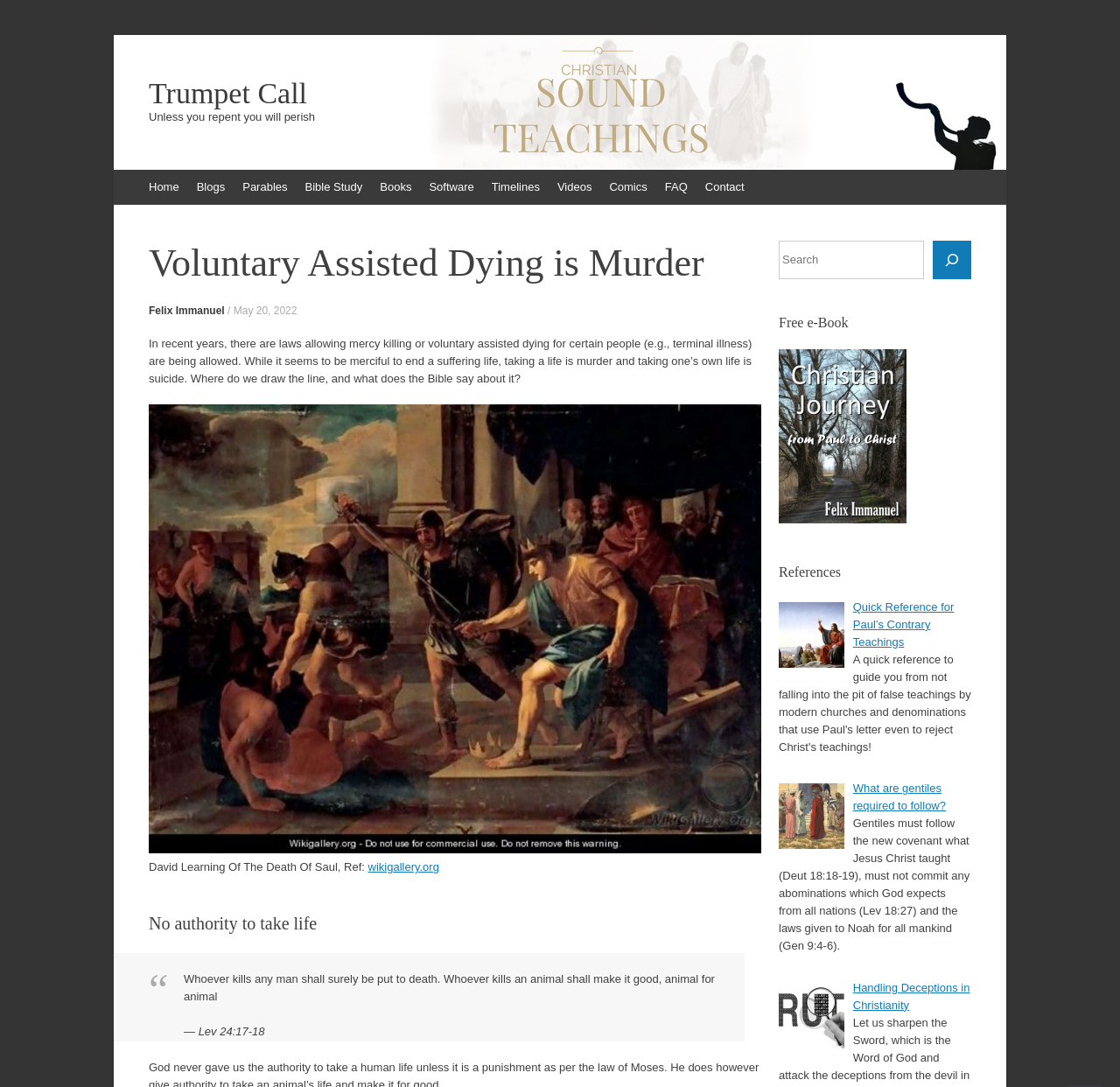What is the name of the e-Book being offered?
Could you answer the question with a detailed and thorough explanation?

The e-Book being offered is mentioned in the section with the heading 'Free e-Book'. The image and the link in this section suggest that the e-Book is titled 'Christian Journey'.